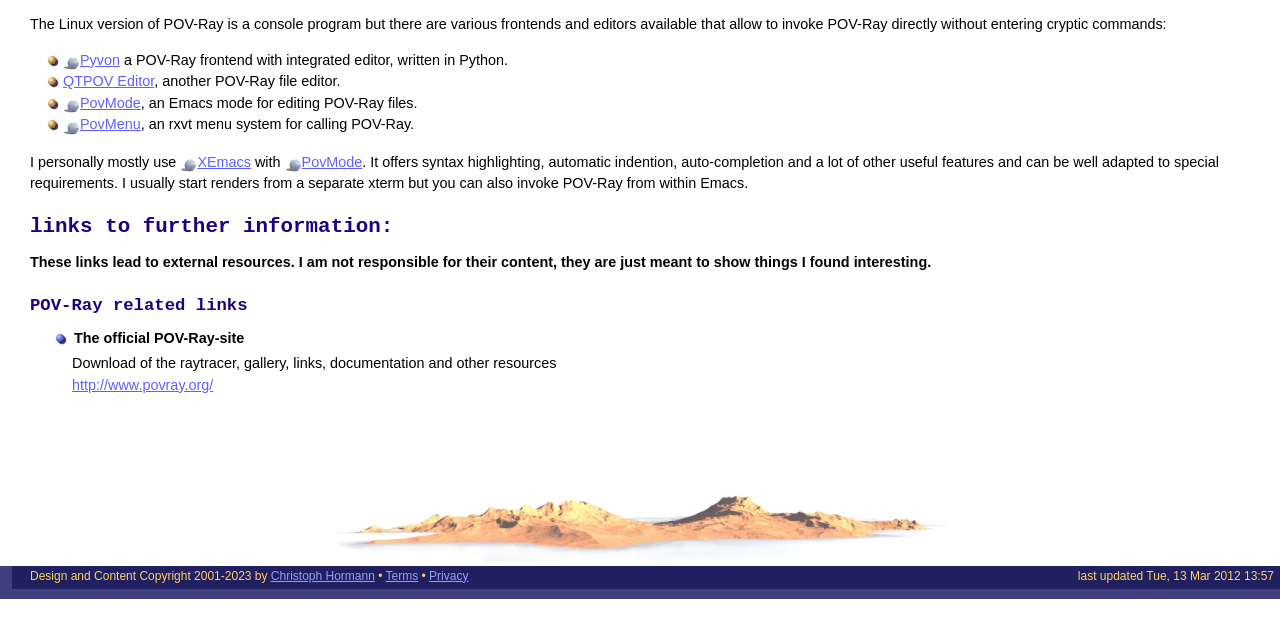Specify the bounding box coordinates (top-left x, top-left y, bottom-right x, bottom-right y) of the UI element in the screenshot that matches this description: QTPOV Editor

[0.049, 0.114, 0.12, 0.139]